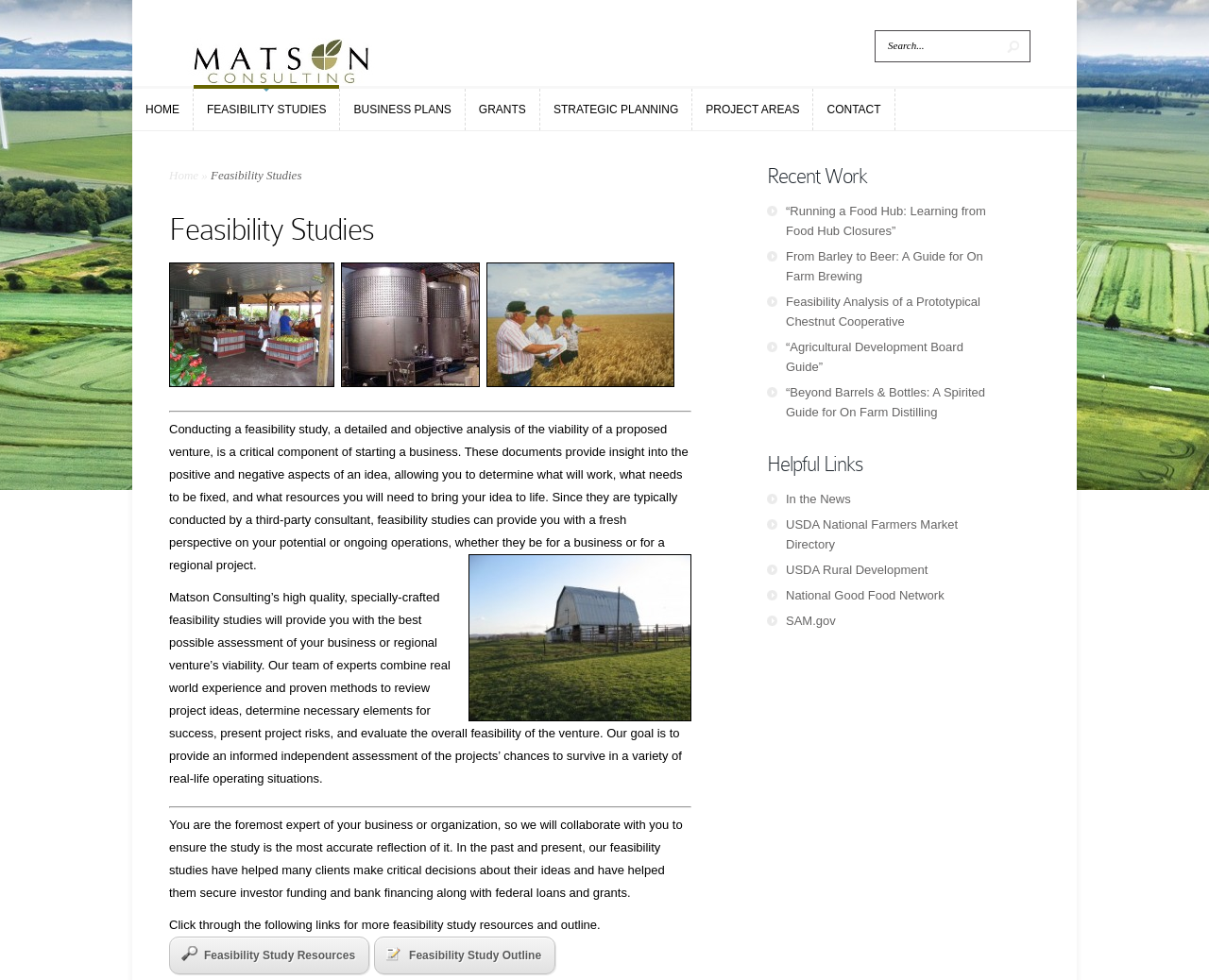What resources are provided on the webpage for further learning about feasibility studies?
Can you give a detailed and elaborate answer to the question?

The webpage provides links to feasibility study resources and an outline, which can be accessed by clicking on the 'Feasibility Study Resources' and 'Feasibility Study Outline' links at the bottom of the page.